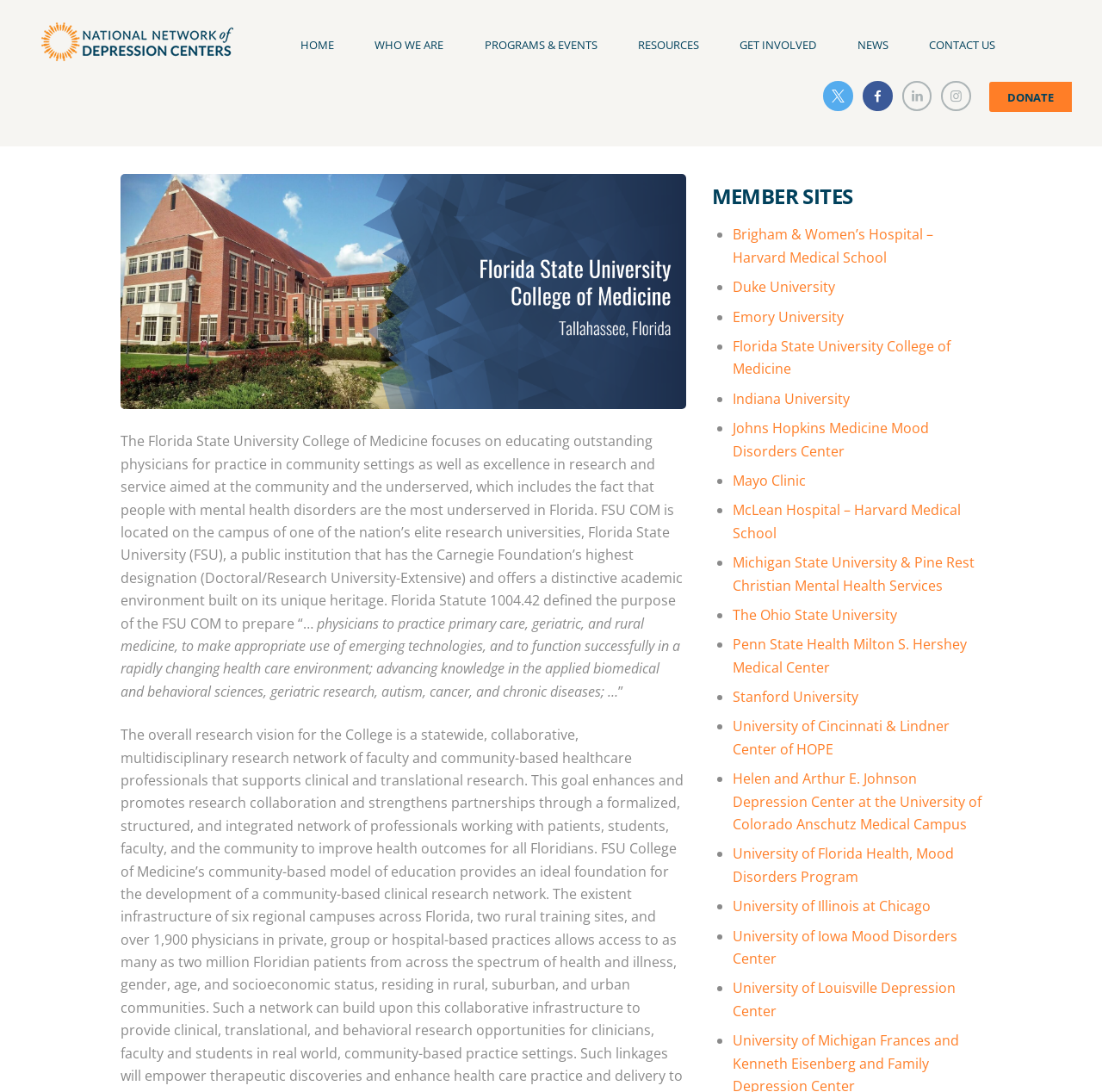Please identify the bounding box coordinates of the clickable area that will allow you to execute the instruction: "Click the HOME link".

[0.254, 0.021, 0.322, 0.061]